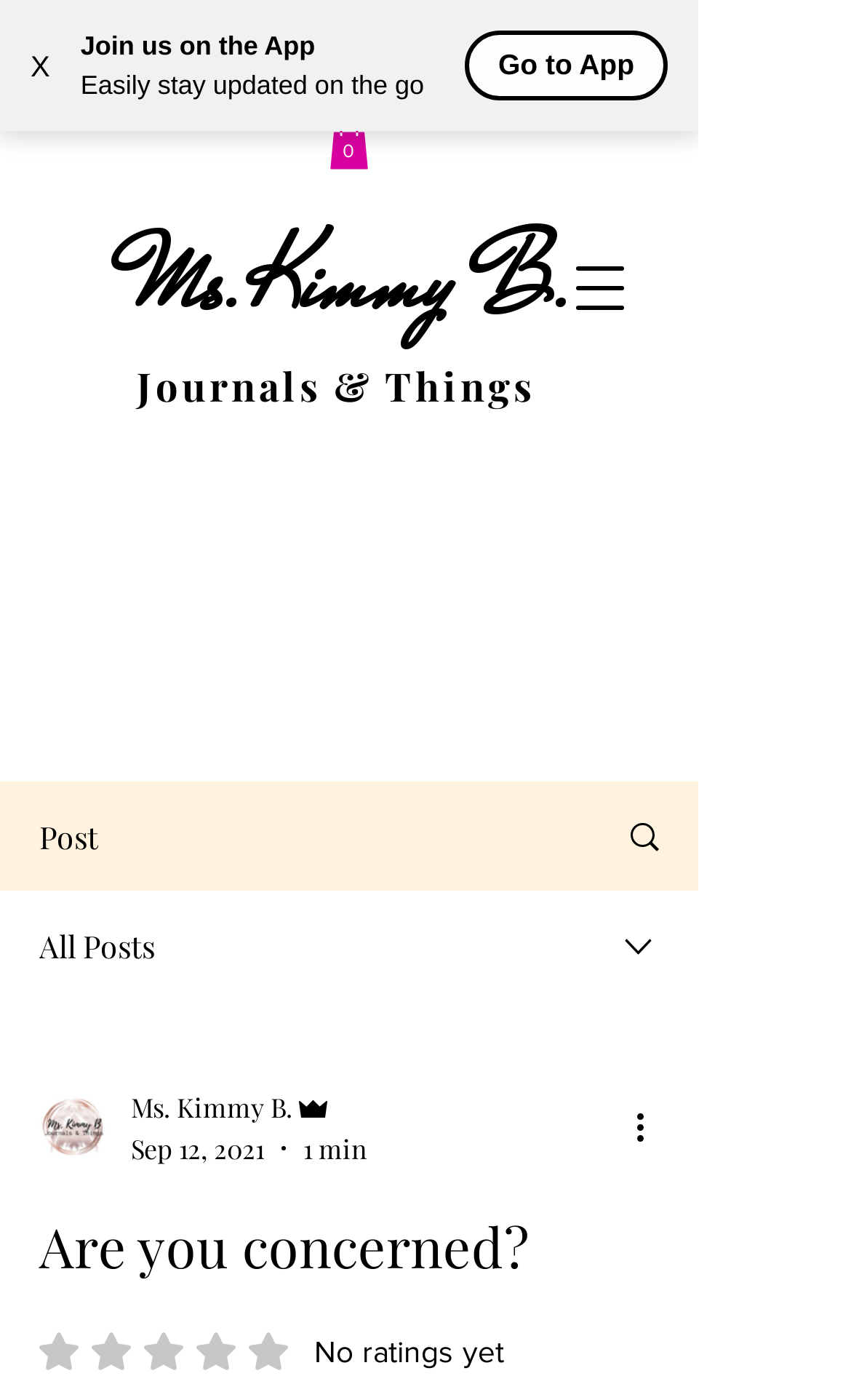Identify the bounding box coordinates of the section that should be clicked to achieve the task described: "Open navigation menu".

[0.641, 0.166, 0.769, 0.244]